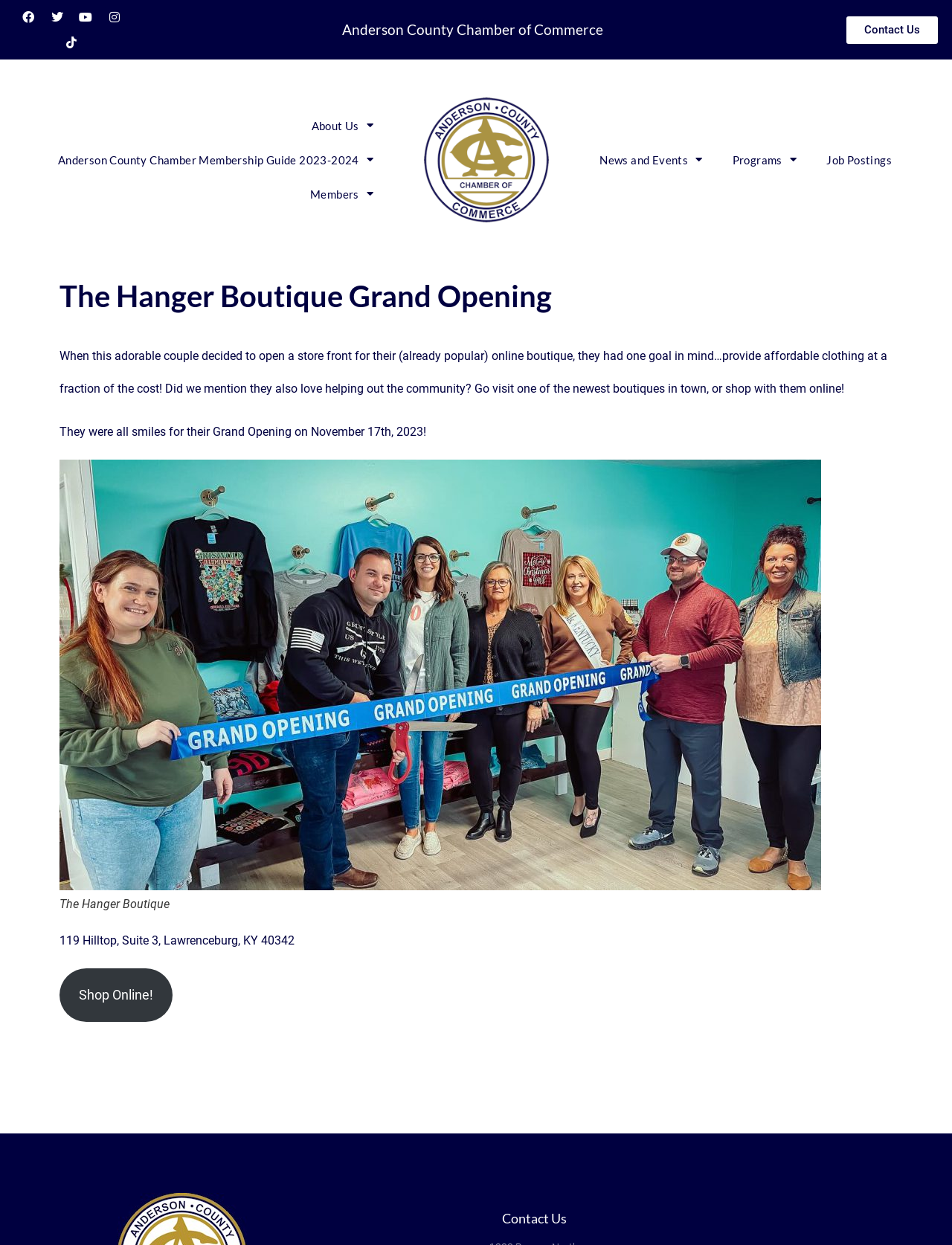Predict the bounding box of the UI element that fits this description: "Youtube".

[0.08, 0.006, 0.1, 0.021]